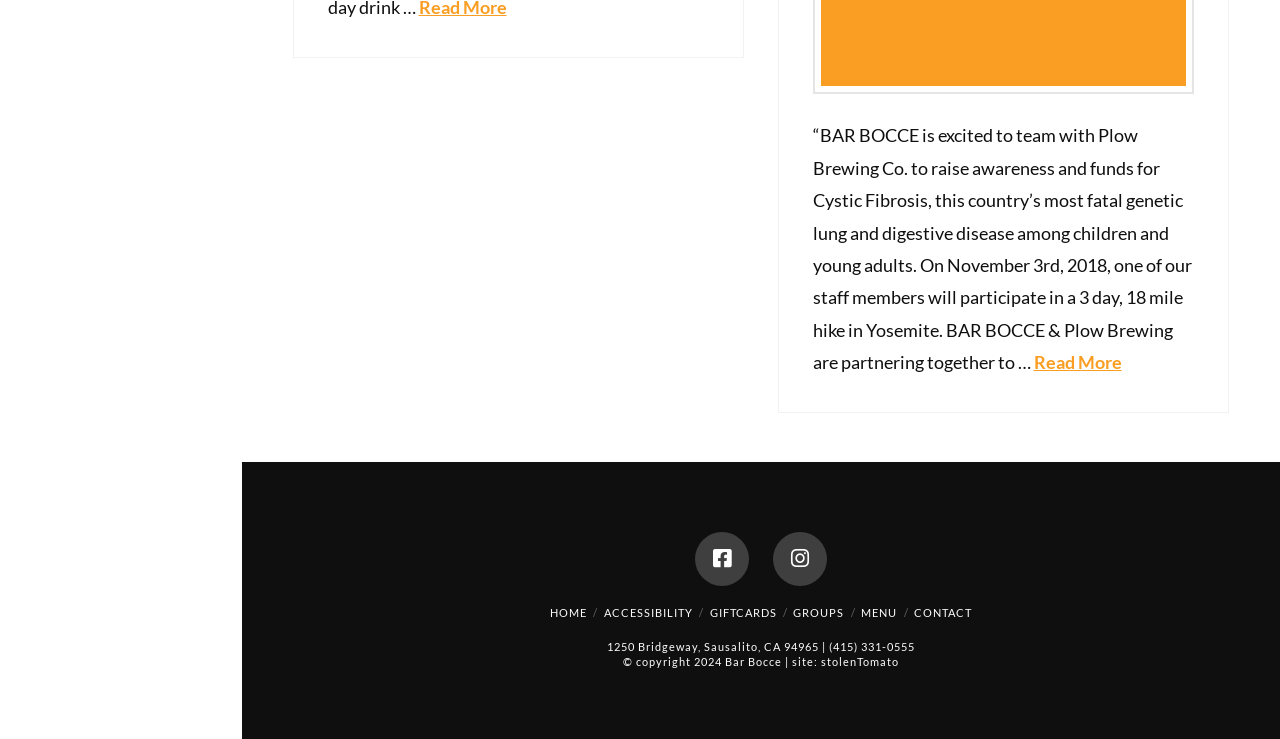Please determine the bounding box coordinates of the area that needs to be clicked to complete this task: 'Go to home page'. The coordinates must be four float numbers between 0 and 1, formatted as [left, top, right, bottom].

[0.429, 0.82, 0.458, 0.838]